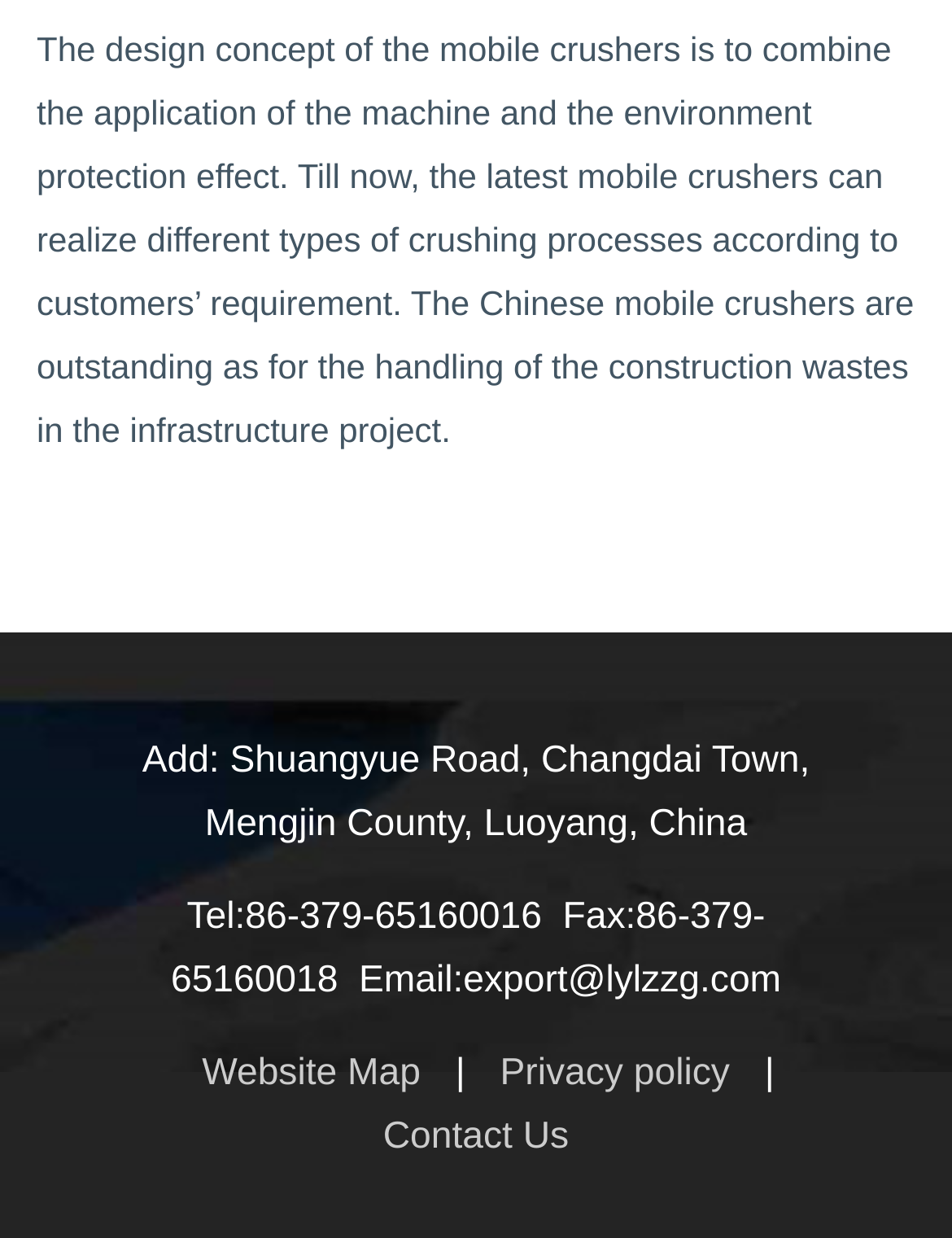Using the information from the screenshot, answer the following question thoroughly:
How many links are there at the bottom of the page?

There are three links at the bottom of the page, namely 'Website Map', 'Privacy policy', and 'Contact Us', which can be found in the link elements with bounding box coordinates [0.212, 0.843, 0.442, 0.894], [0.525, 0.843, 0.767, 0.894], and [0.402, 0.894, 0.598, 0.945] respectively.